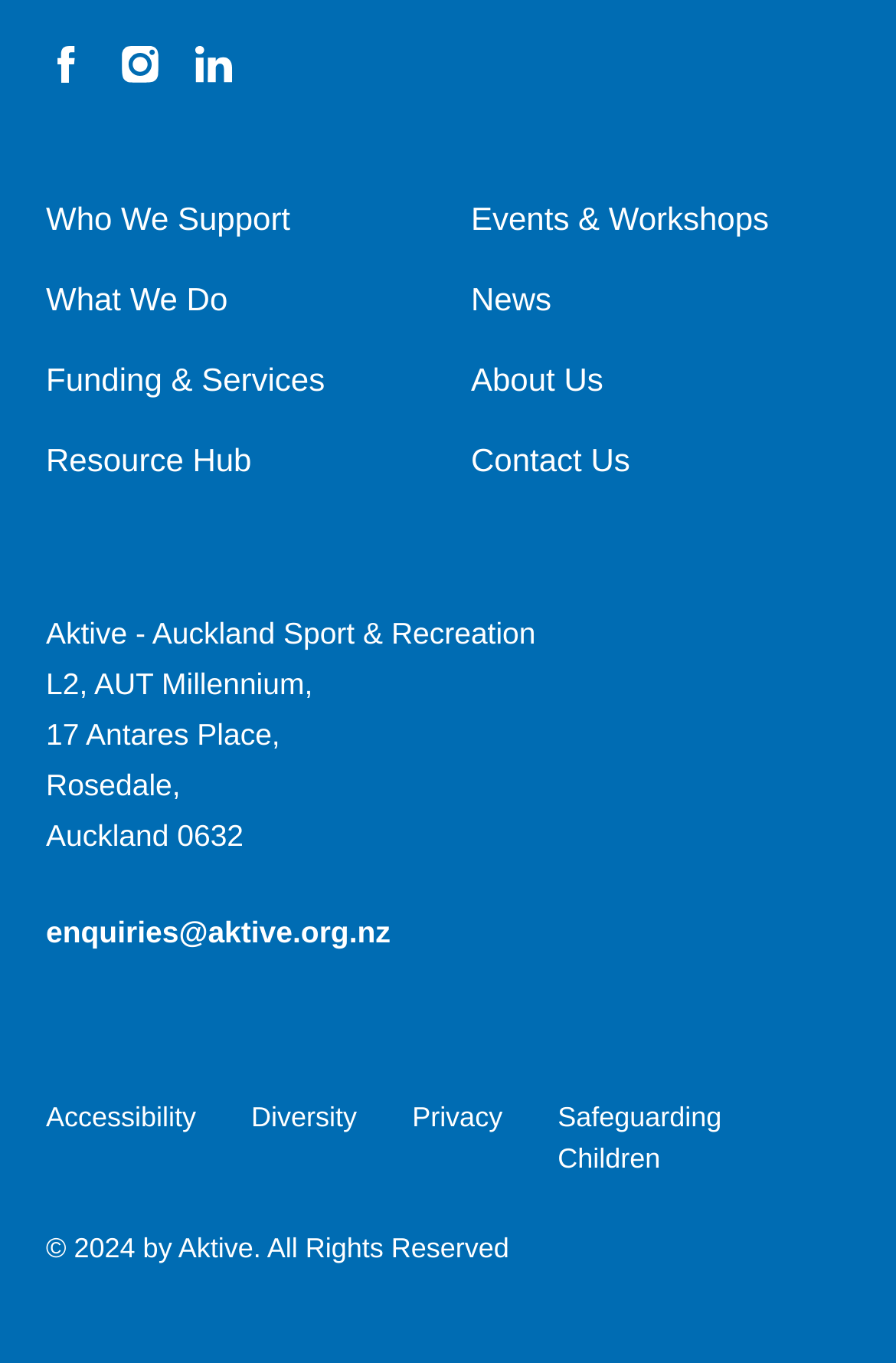Find the bounding box coordinates of the clickable area that will achieve the following instruction: "Visit Facebook page".

None